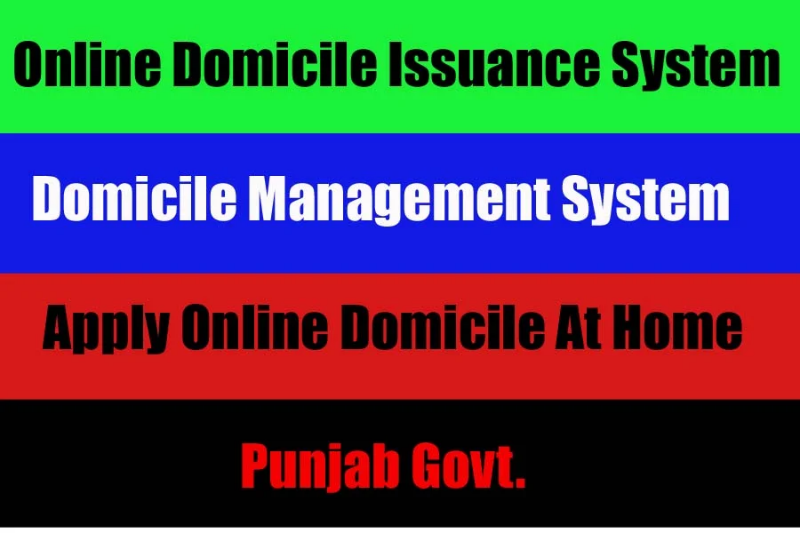Present an elaborate depiction of the scene captured in the image.

This image showcases the "Online Domicile Issuance System" introduced by the Punjab Government. It features a vibrant, multi-colored background with bold text emphasizing key elements of the system. The green band at the top states "Online Domicile Issuance System," followed by a blue section declaring "Domicile Management System." Beneath this, a striking red band highlights "Apply Online Domicile At Home," reinforcing the convenience offered by the system. Finally, the black band at the bottom proclaims "Punjab Govt.," identifying the authority behind this initiative. This design conveys a modern approach to simplifying the domicile application process for residents of Punjab, making it accessible from the comfort of their homes.